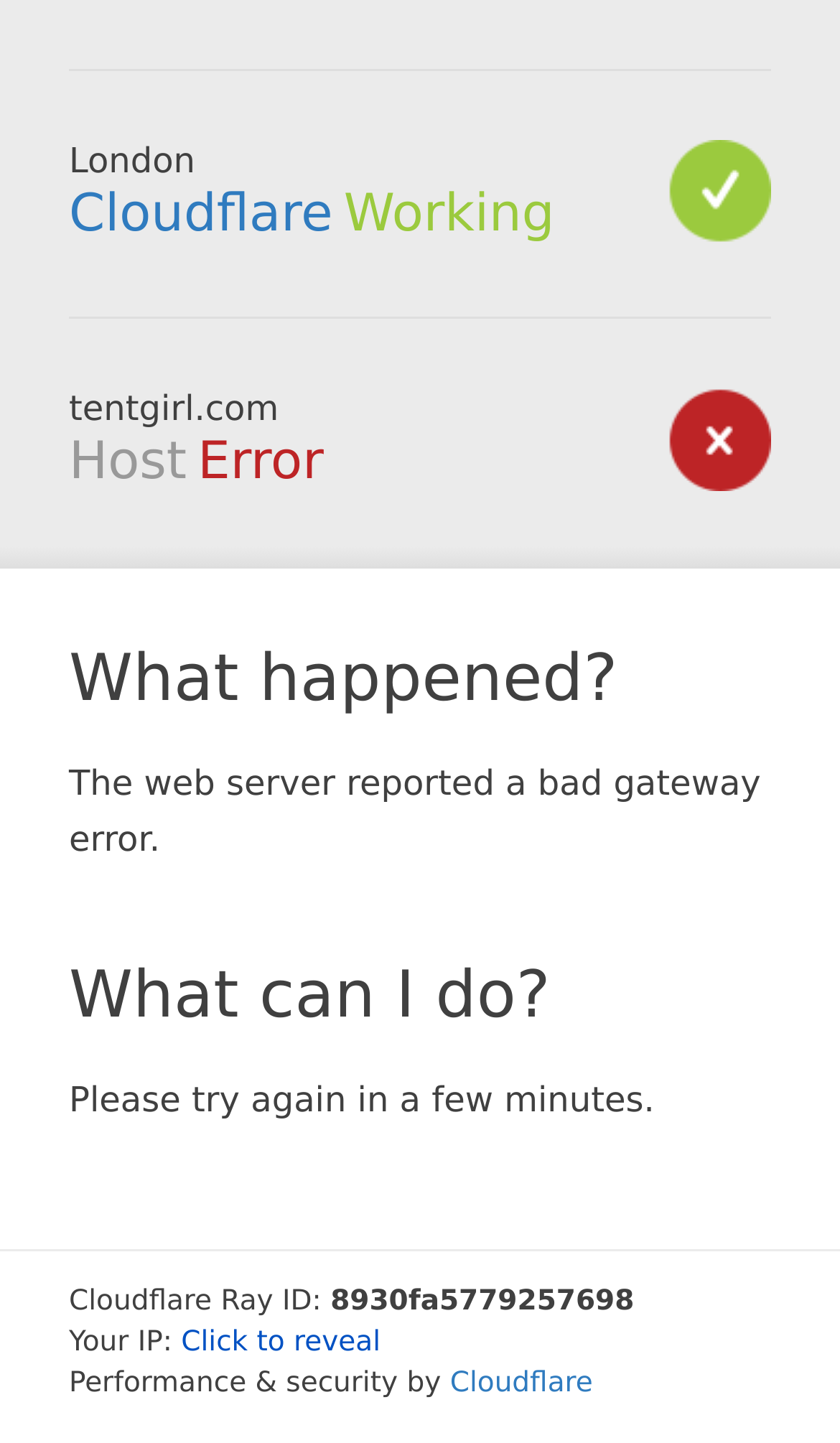Given the element description Cloudflare, predict the bounding box coordinates for the UI element in the webpage screenshot. The format should be (top-left x, top-left y, bottom-right x, bottom-right y), and the values should be between 0 and 1.

[0.536, 0.947, 0.706, 0.969]